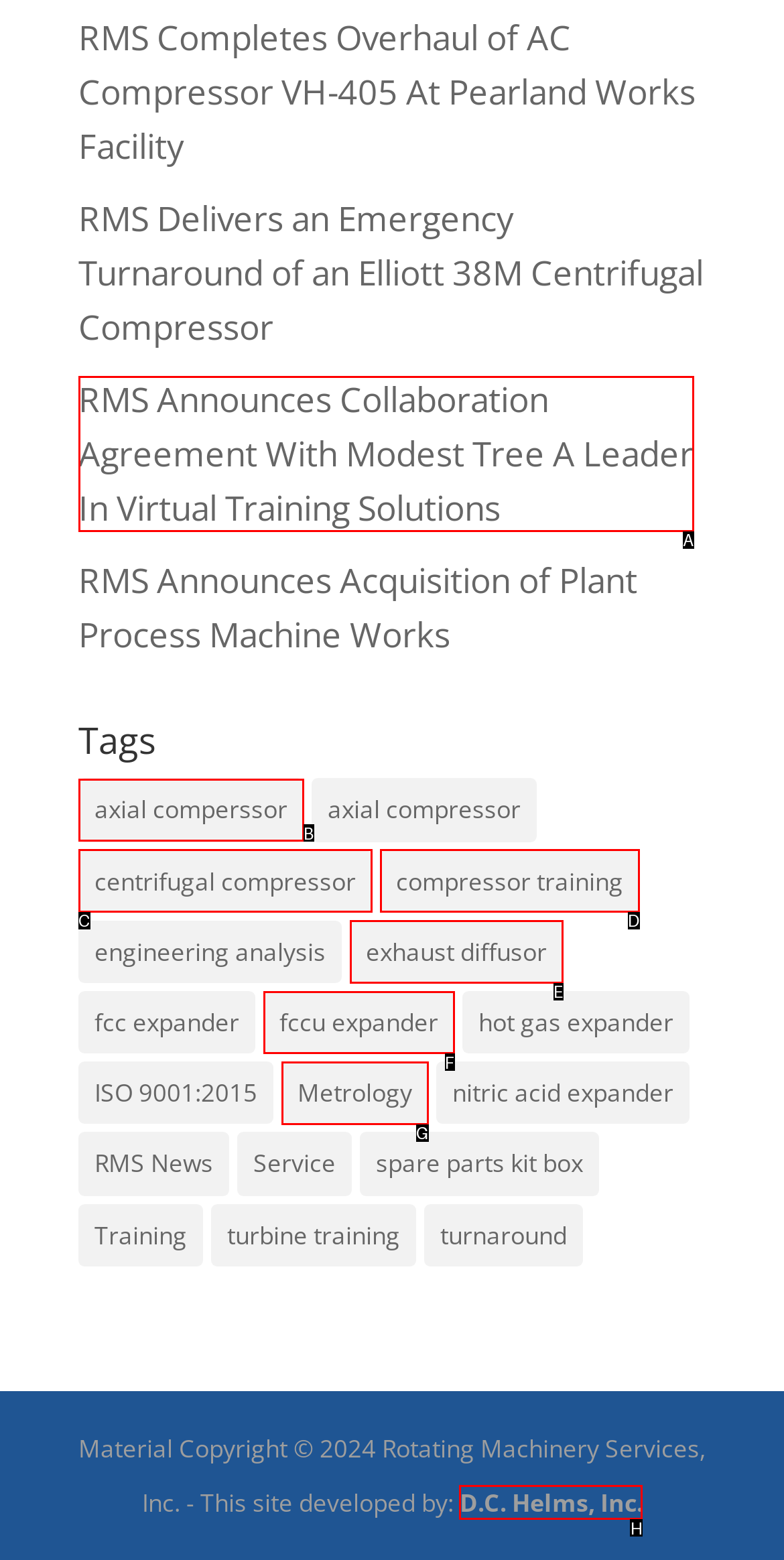Determine which option matches the element description: D.C. Helms, Inc.
Answer using the letter of the correct option.

H